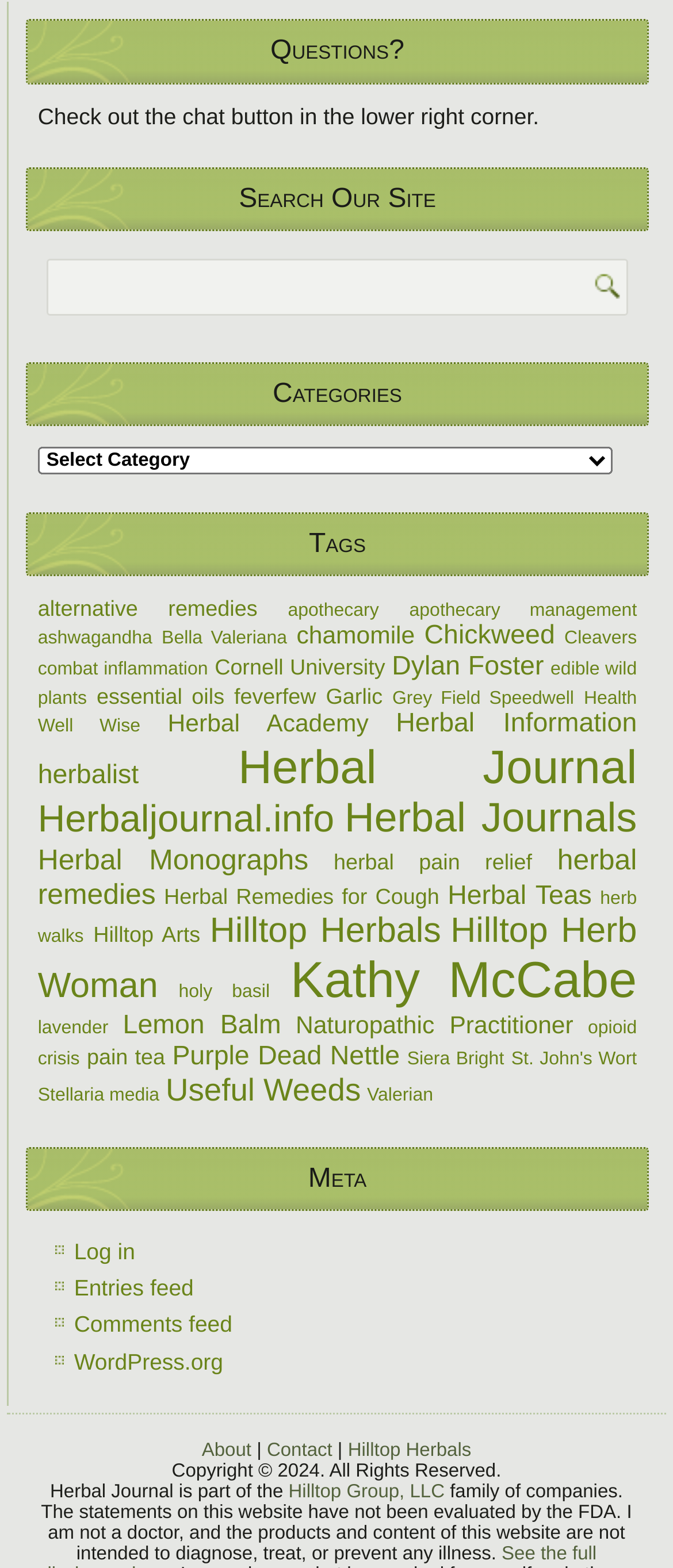Calculate the bounding box coordinates for the UI element based on the following description: "St. John's Wort". Ensure the coordinates are four float numbers between 0 and 1, i.e., [left, top, right, bottom].

[0.76, 0.669, 0.946, 0.682]